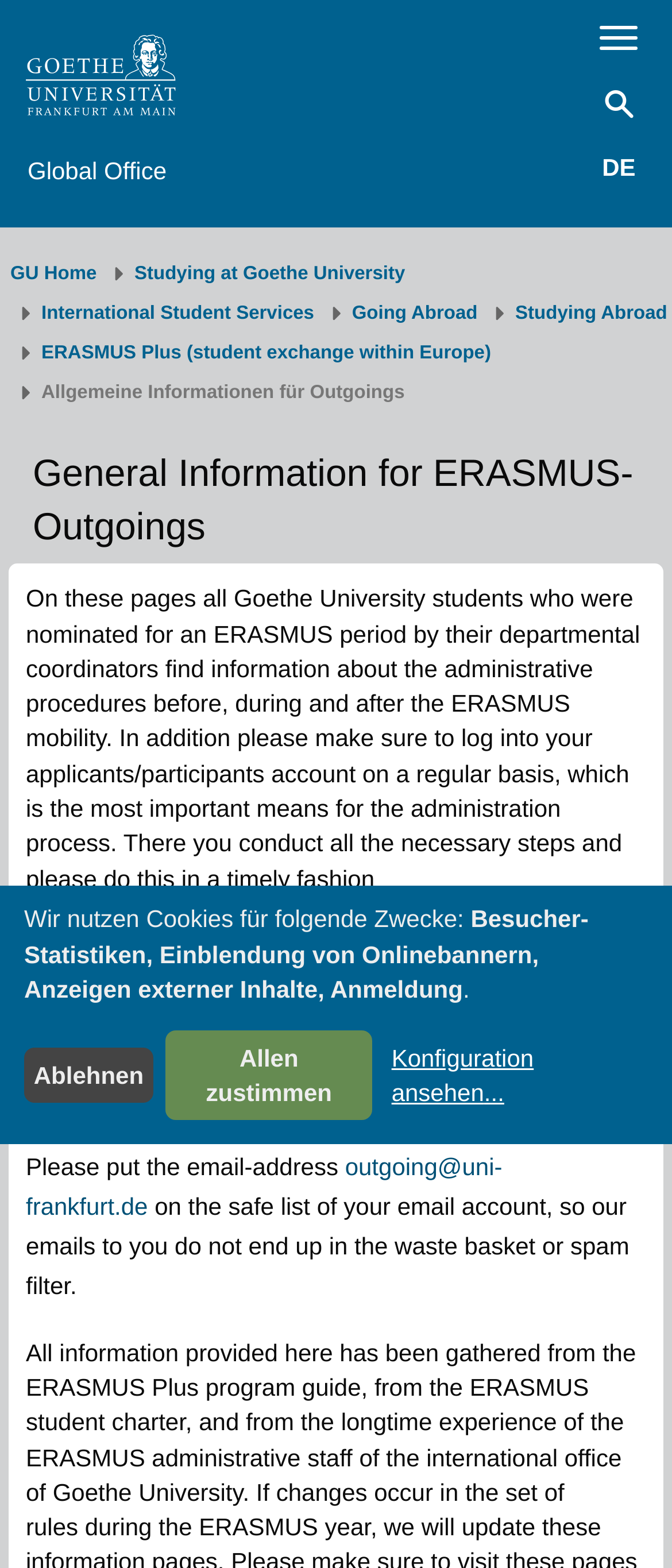What is the purpose of this webpage?
Please provide a single word or phrase answer based on the image.

ERASMUS mobility information